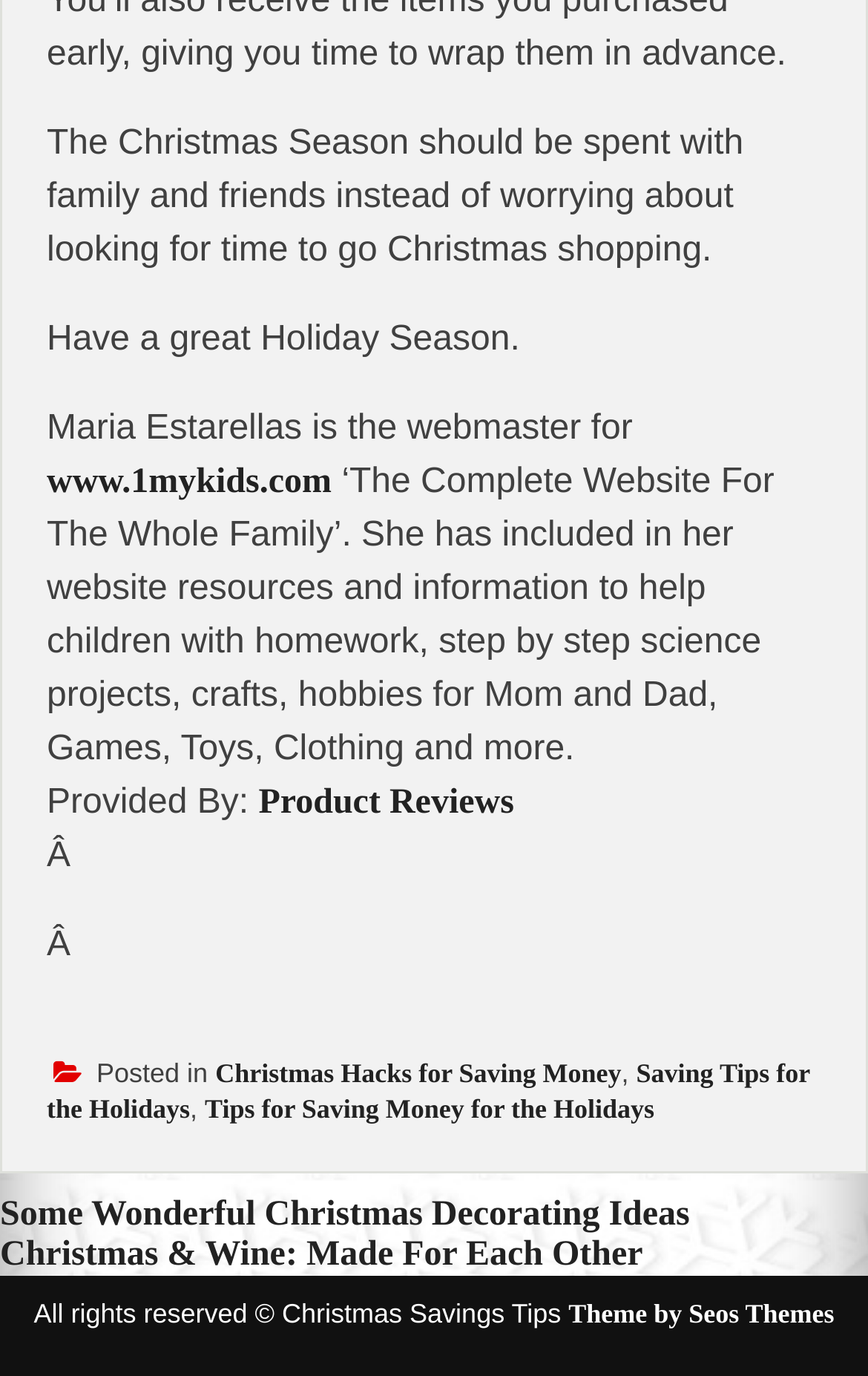Please identify the bounding box coordinates for the region that you need to click to follow this instruction: "Explore the website's theme".

[0.655, 0.943, 0.961, 0.966]